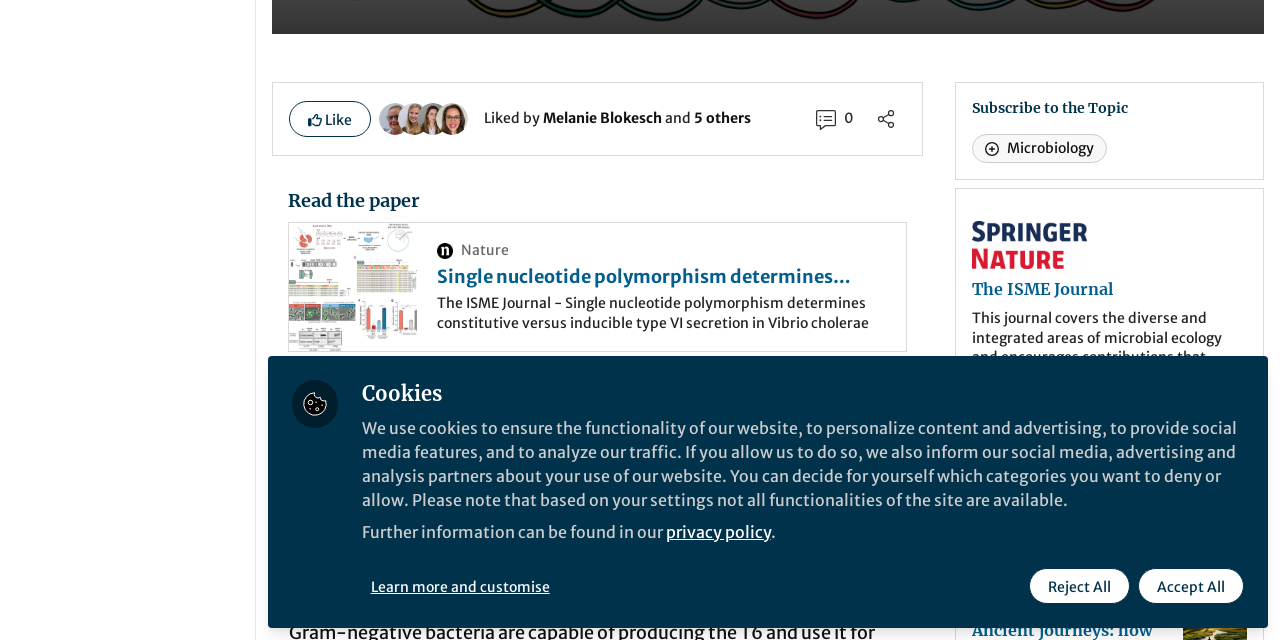Given the element description Learn more and customise, predict the bounding box coordinates for the UI element in the webpage screenshot. The format should be (top-left x, top-left y, bottom-right x, bottom-right y), and the values should be between 0 and 1.

[0.289, 0.888, 0.43, 0.944]